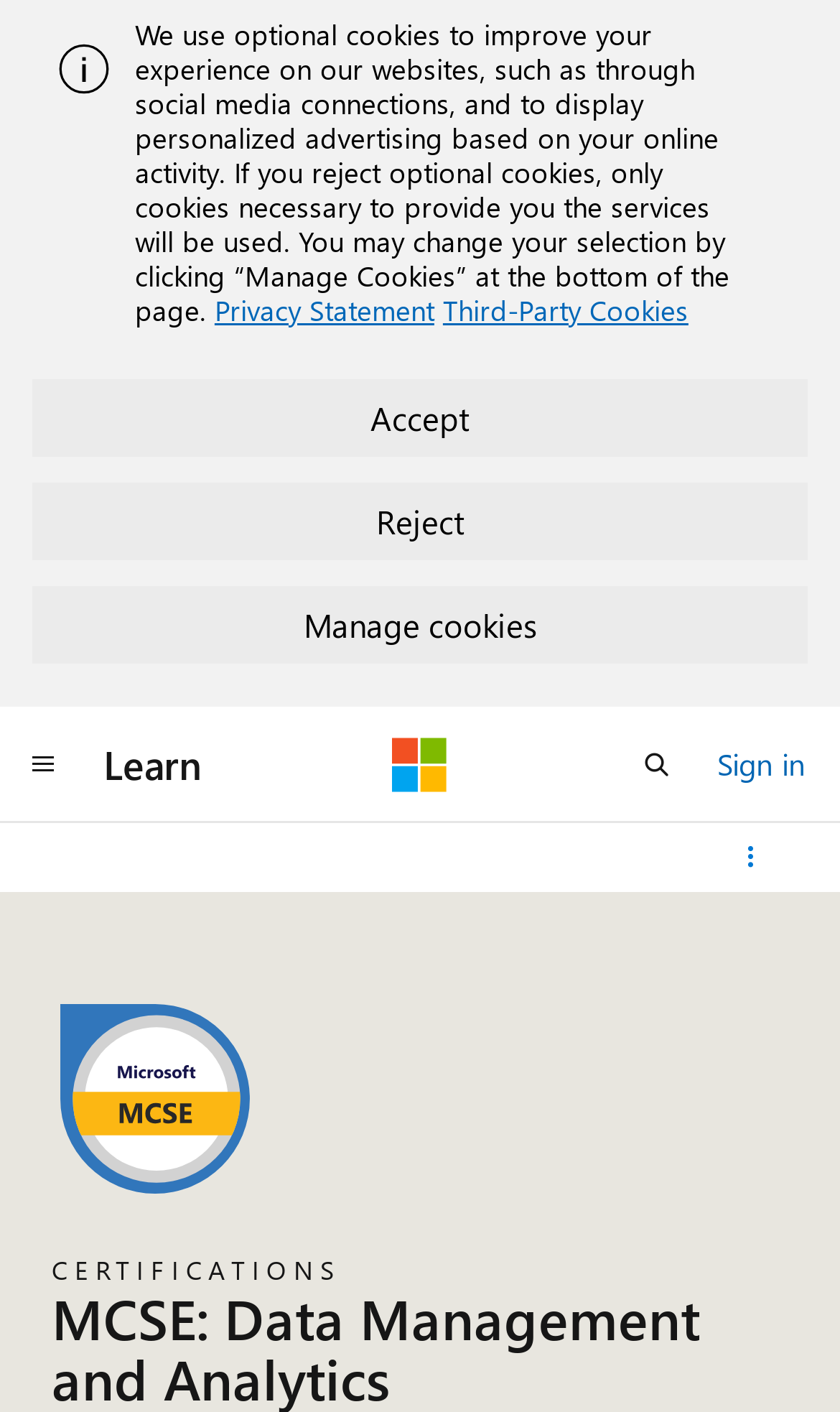How many links are in the top navigation bar?
Using the visual information from the image, give a one-word or short-phrase answer.

3